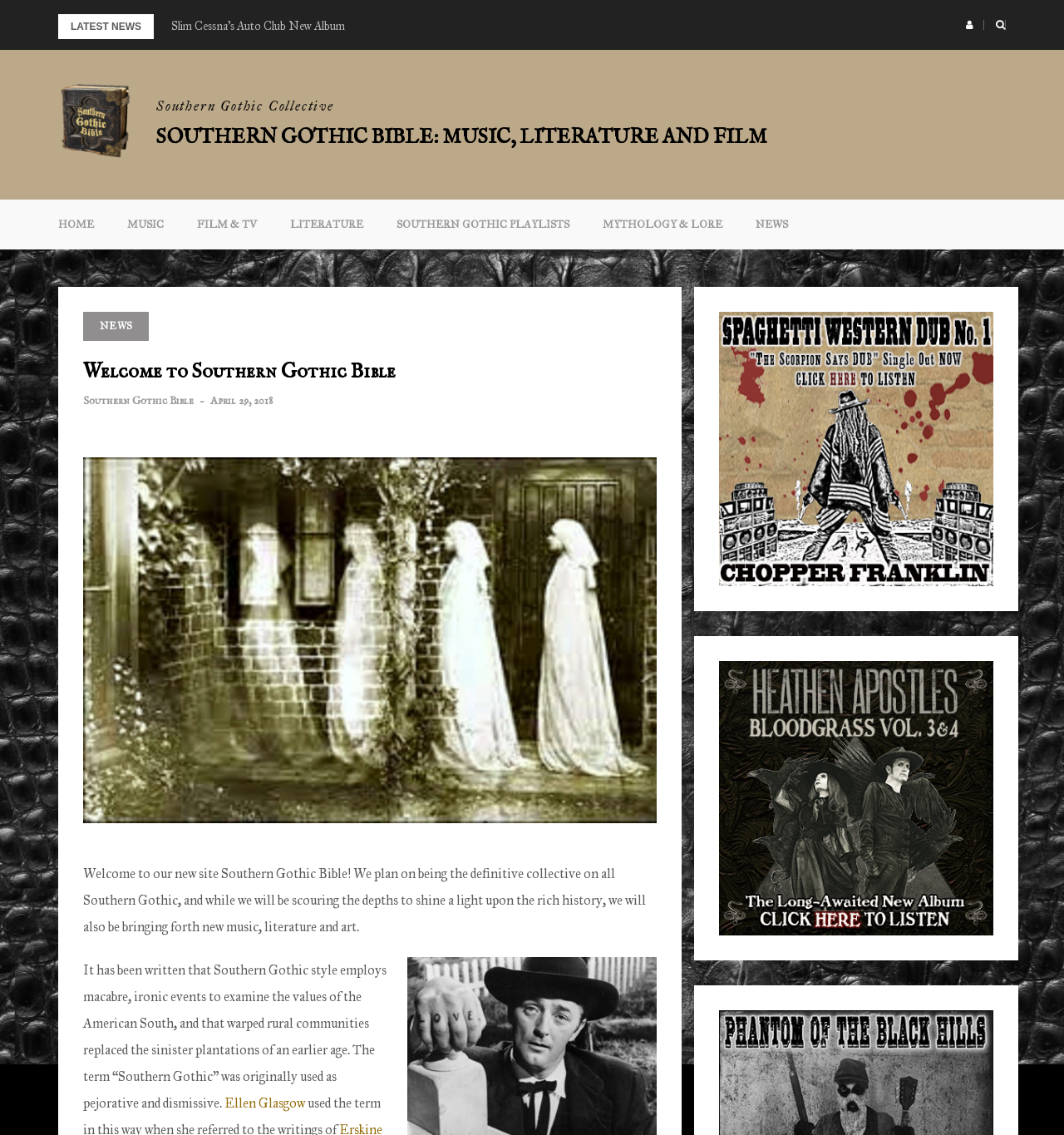Identify the text that serves as the heading for the webpage and generate it.

Welcome to Southern Gothic Bible